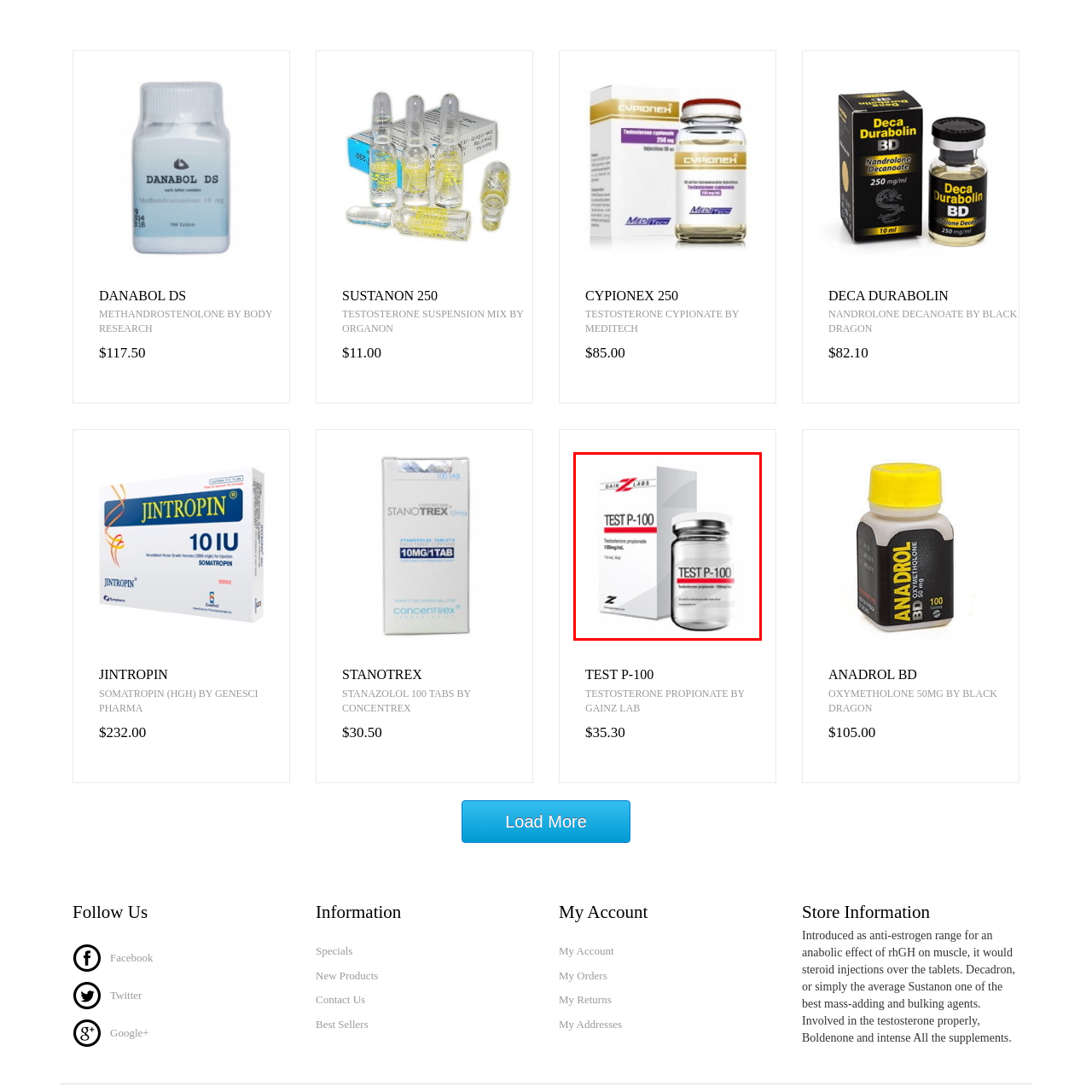Thoroughly describe the contents of the image enclosed in the red rectangle.

The image showcases a product named **TEST P-100**, a testosterone propionate formulation, presented in a clear glass vial alongside its packaging. The product boasts a concentration of **100 mg/mL** and is offered in a 10 mL container. The design features a minimalist aesthetic, with bold red lettering specifying the product name against a white background, along with the branding from **Gainz Labs** prominently displayed. This anabolic steroid is recognized for its role in enhancing muscle mass and performance, making it a popular choice among athletes and bodybuilders seeking to optimize their training outcomes.